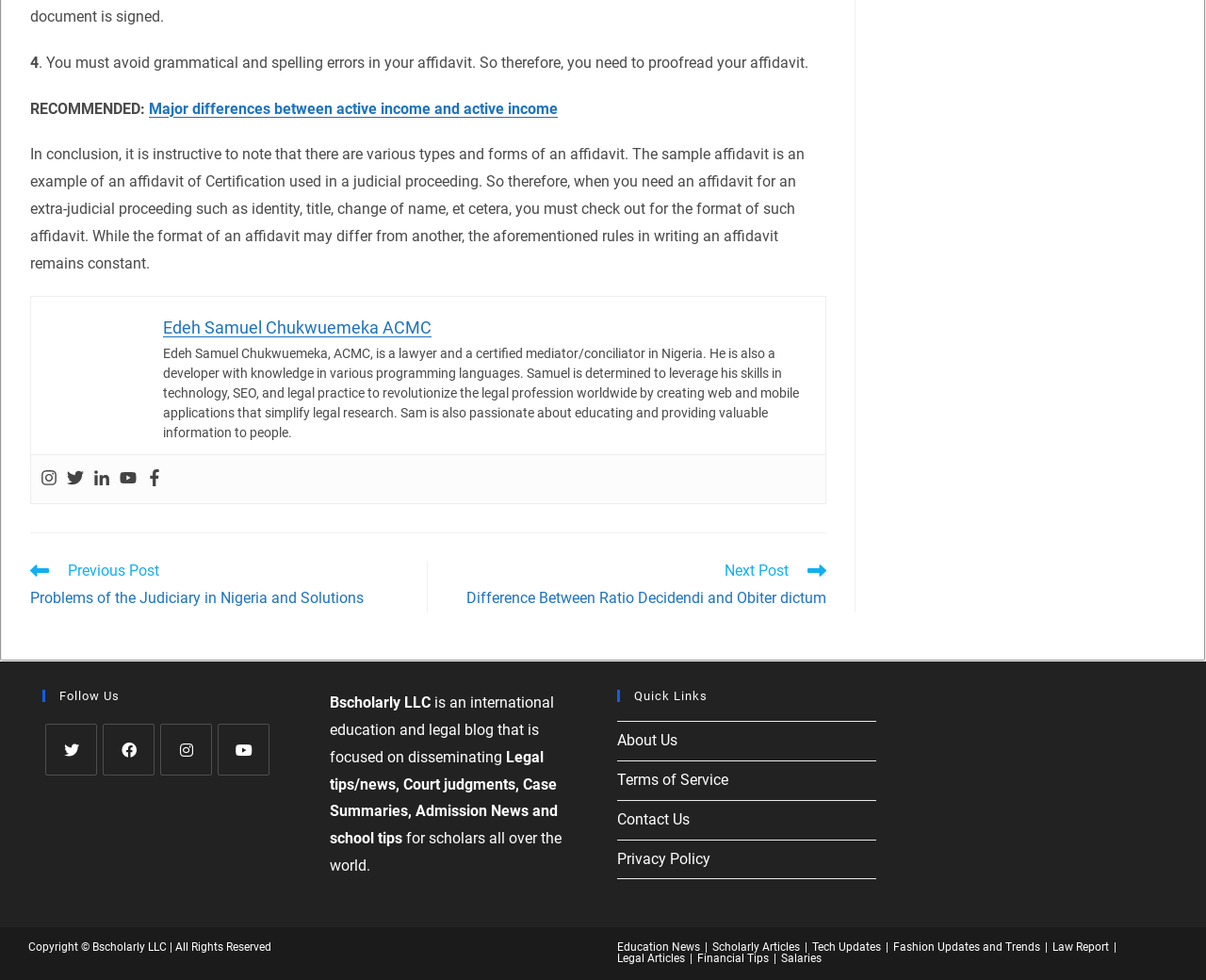Please specify the bounding box coordinates of the clickable section necessary to execute the following command: "Follow Bscholarly LLC on Facebook".

[0.085, 0.739, 0.128, 0.792]